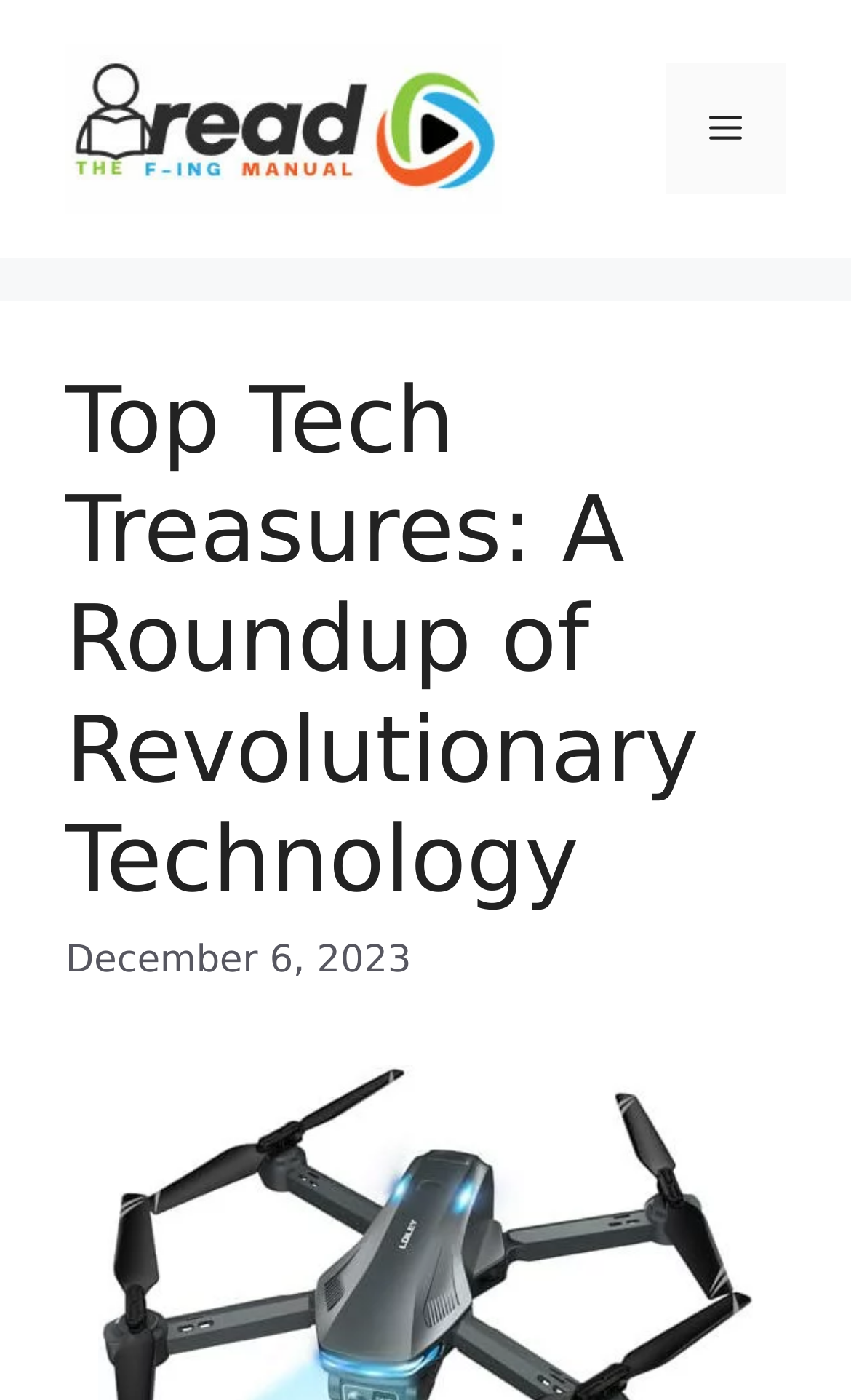What is the name of the website?
Look at the image and respond to the question as thoroughly as possible.

I determined the name of the website by looking at the banner element at the top of the page, which contains a link with the text 'RTFM 101'.